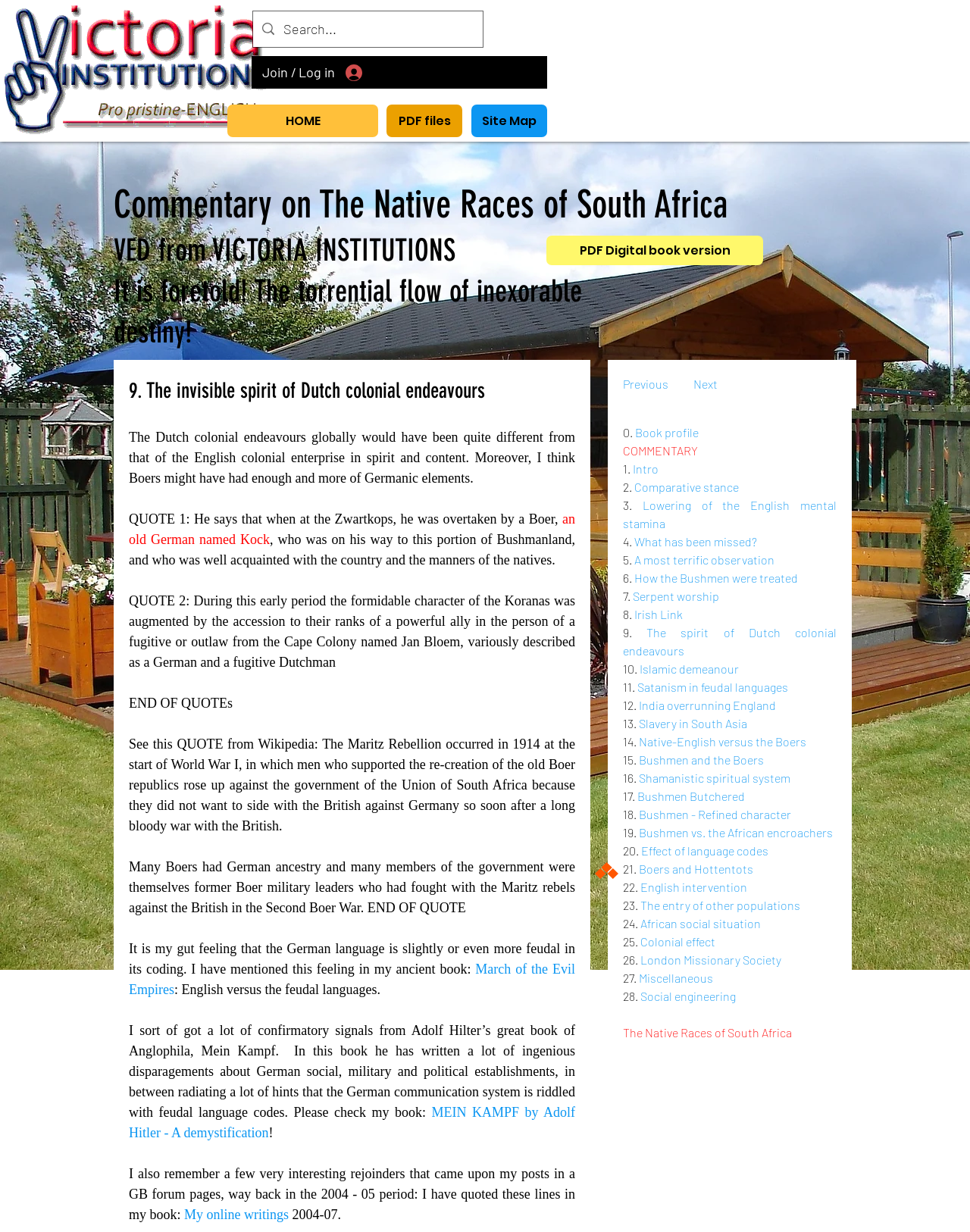Please answer the following question using a single word or phrase: 
What is the language mentioned in the text?

German